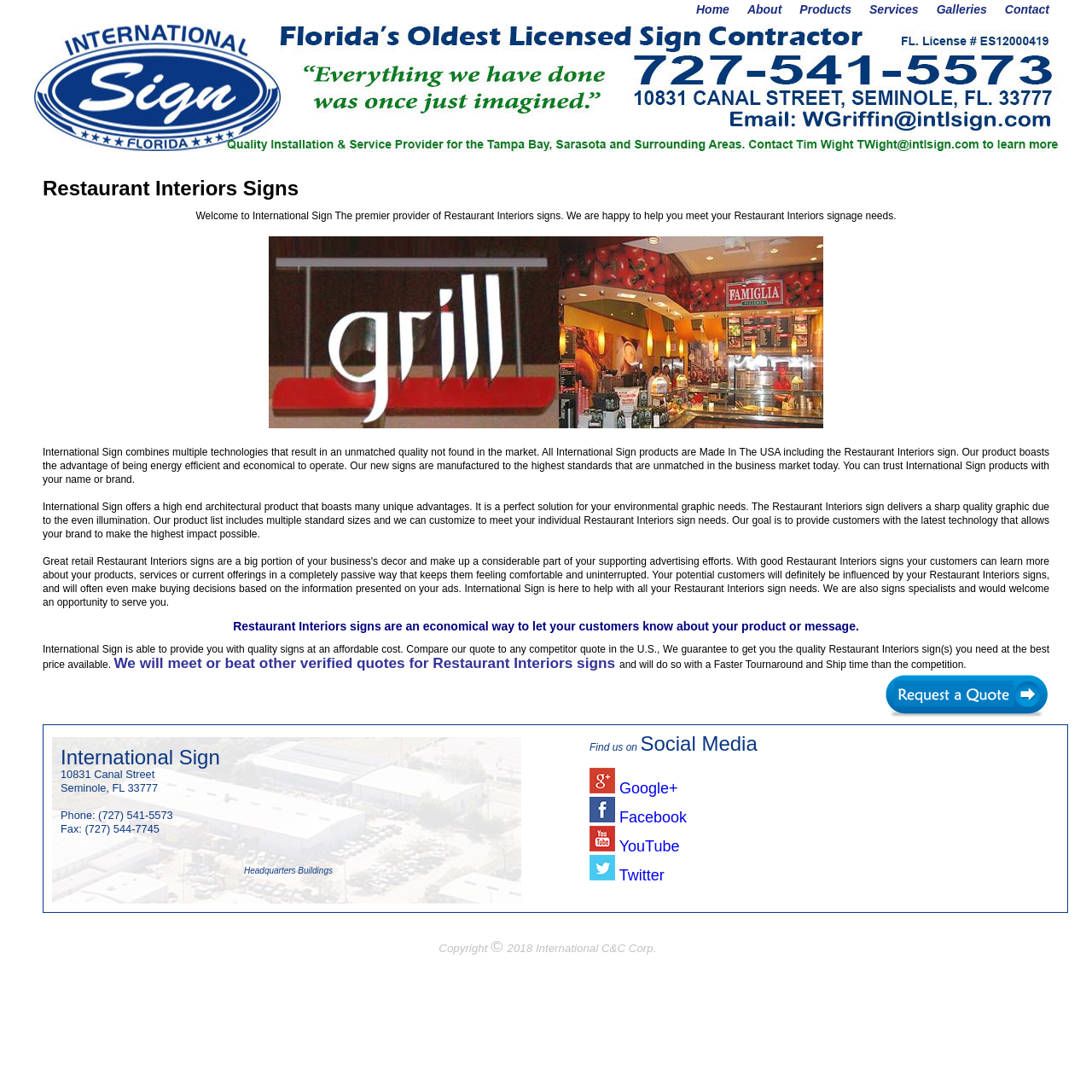Give a one-word or phrase response to the following question: What is the phone number of the company?

(727) 541-5573